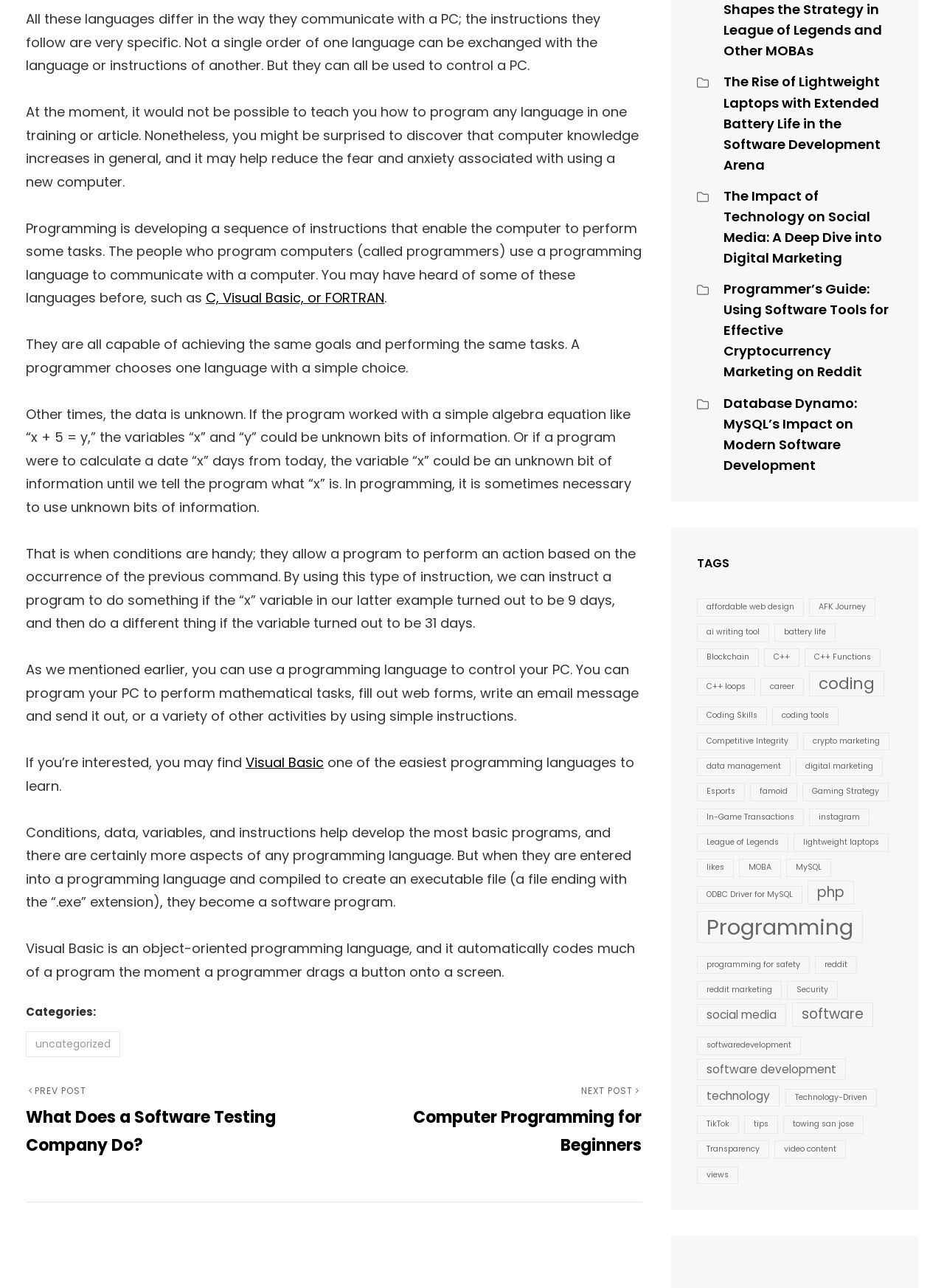What is the name of the programming language mentioned in the last paragraph?
Please respond to the question with a detailed and informative answer.

In the last paragraph, it mentions that 'Visual Basic is an object-oriented programming language, and it automatically codes much of a program the moment a programmer drags a button onto a screen.' Therefore, the name of the programming language mentioned in the last paragraph is Visual Basic.